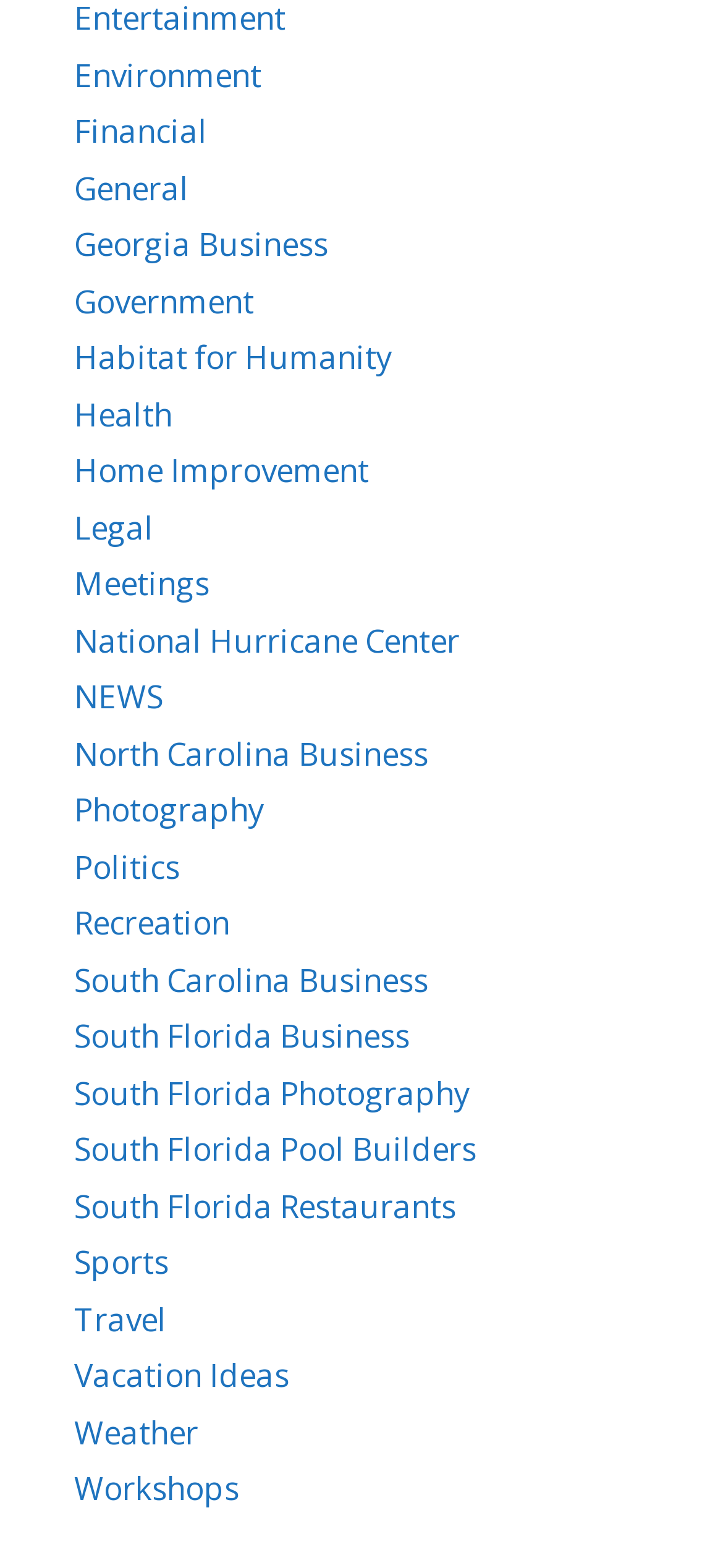Point out the bounding box coordinates of the section to click in order to follow this instruction: "Click on Environment link".

[0.103, 0.034, 0.362, 0.061]